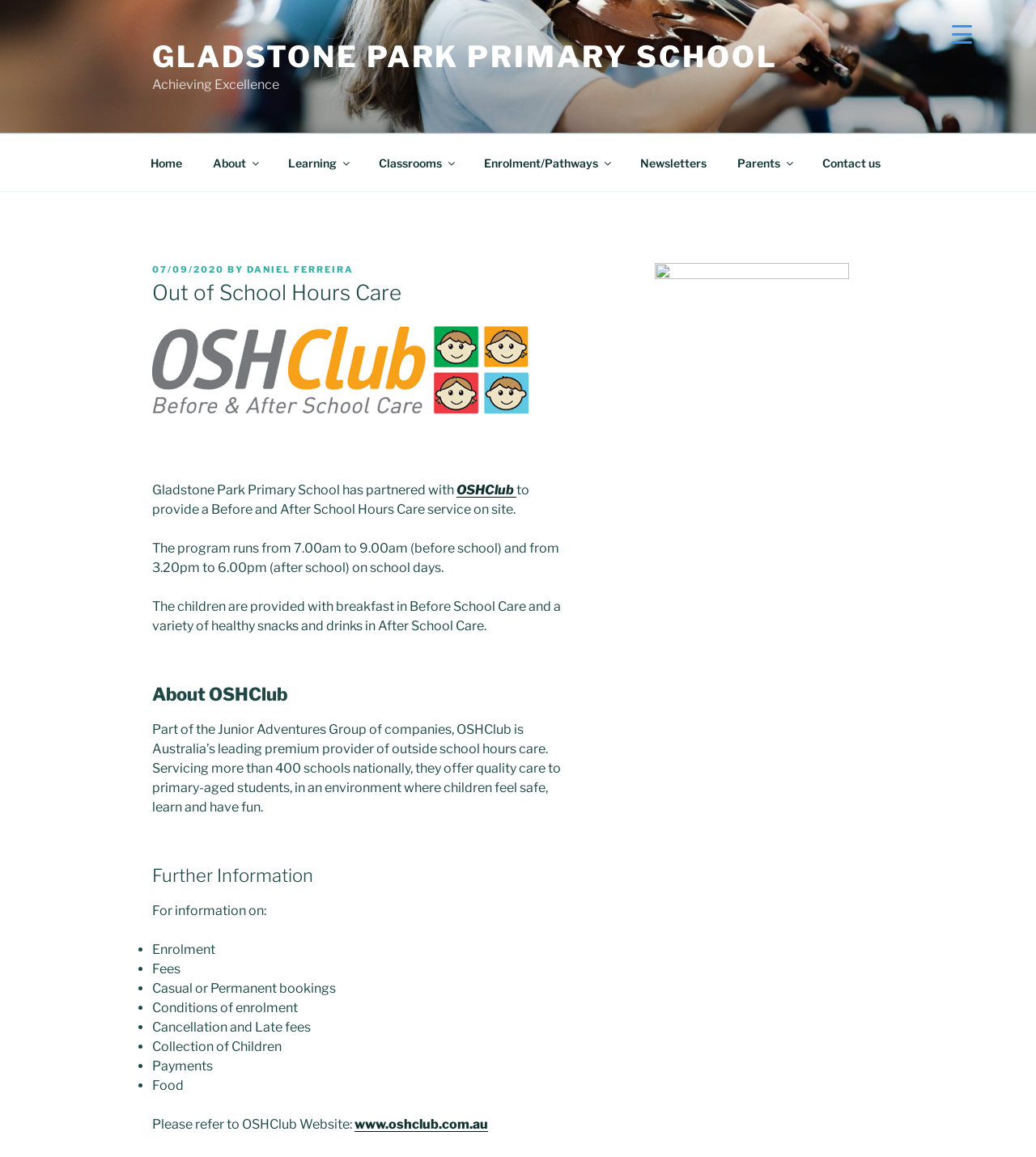What is the provider of the Before and After School Hours Care service?
Based on the screenshot, respond with a single word or phrase.

OSHClub